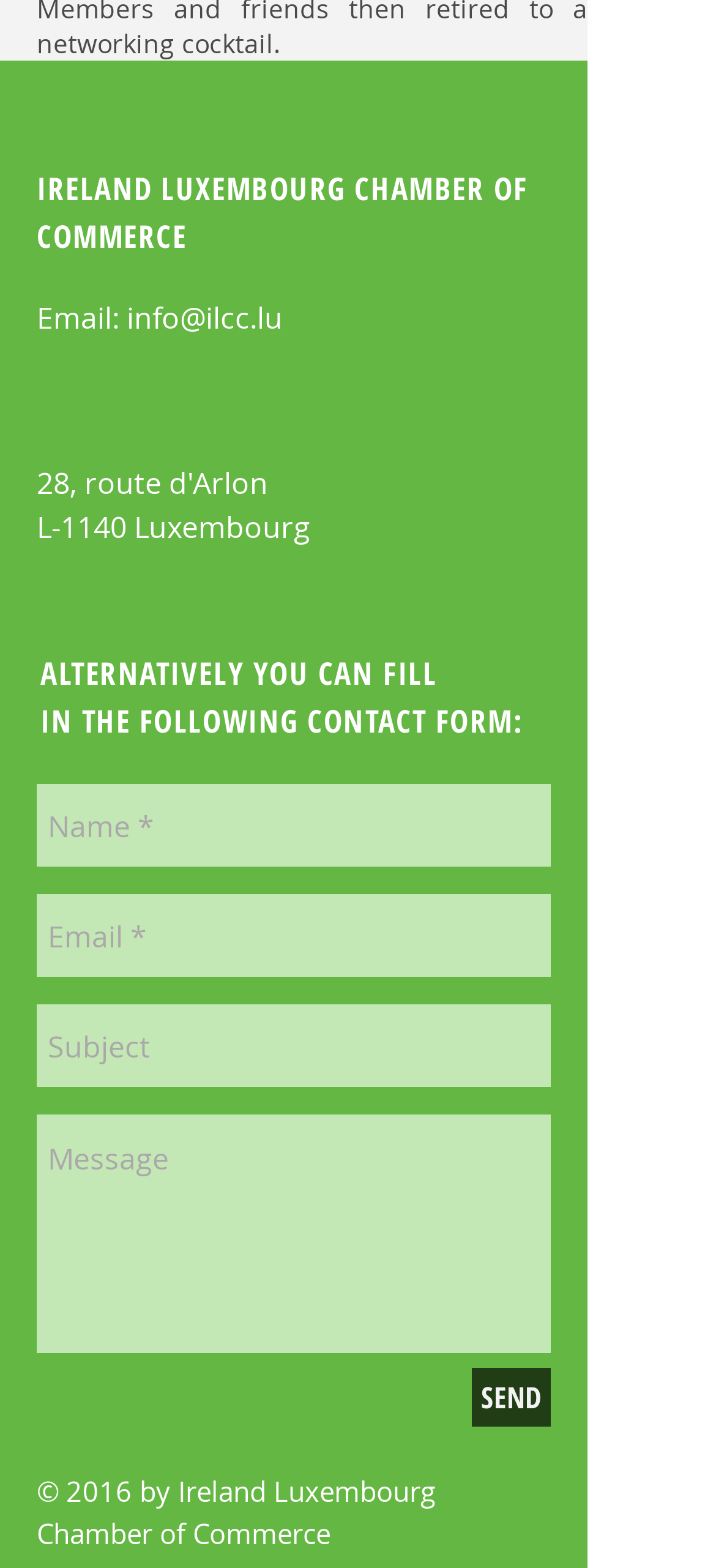Identify the bounding box of the HTML element described as: "placeholder="Message"".

[0.051, 0.678, 0.769, 0.831]